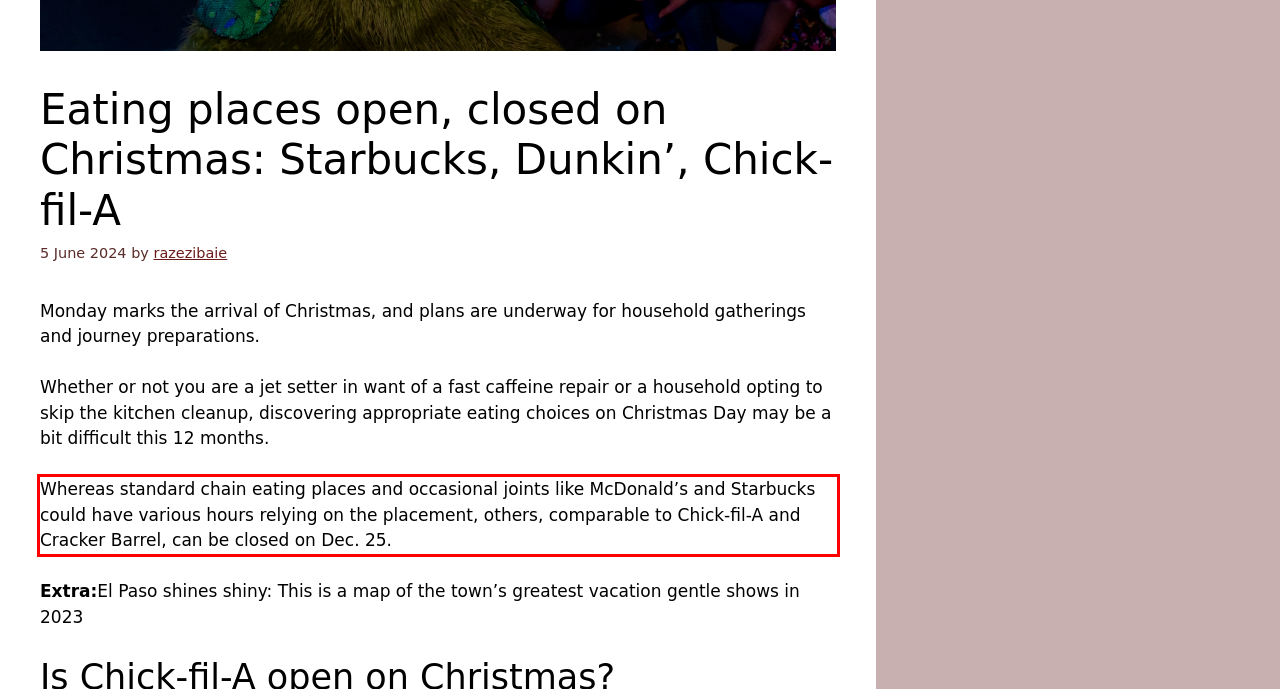Using the provided screenshot of a webpage, recognize and generate the text found within the red rectangle bounding box.

Whereas standard chain eating places and occasional joints like McDonald’s and Starbucks could have various hours relying on the placement, others, comparable to Chick-fil-A and Cracker Barrel, can be closed on Dec. 25.